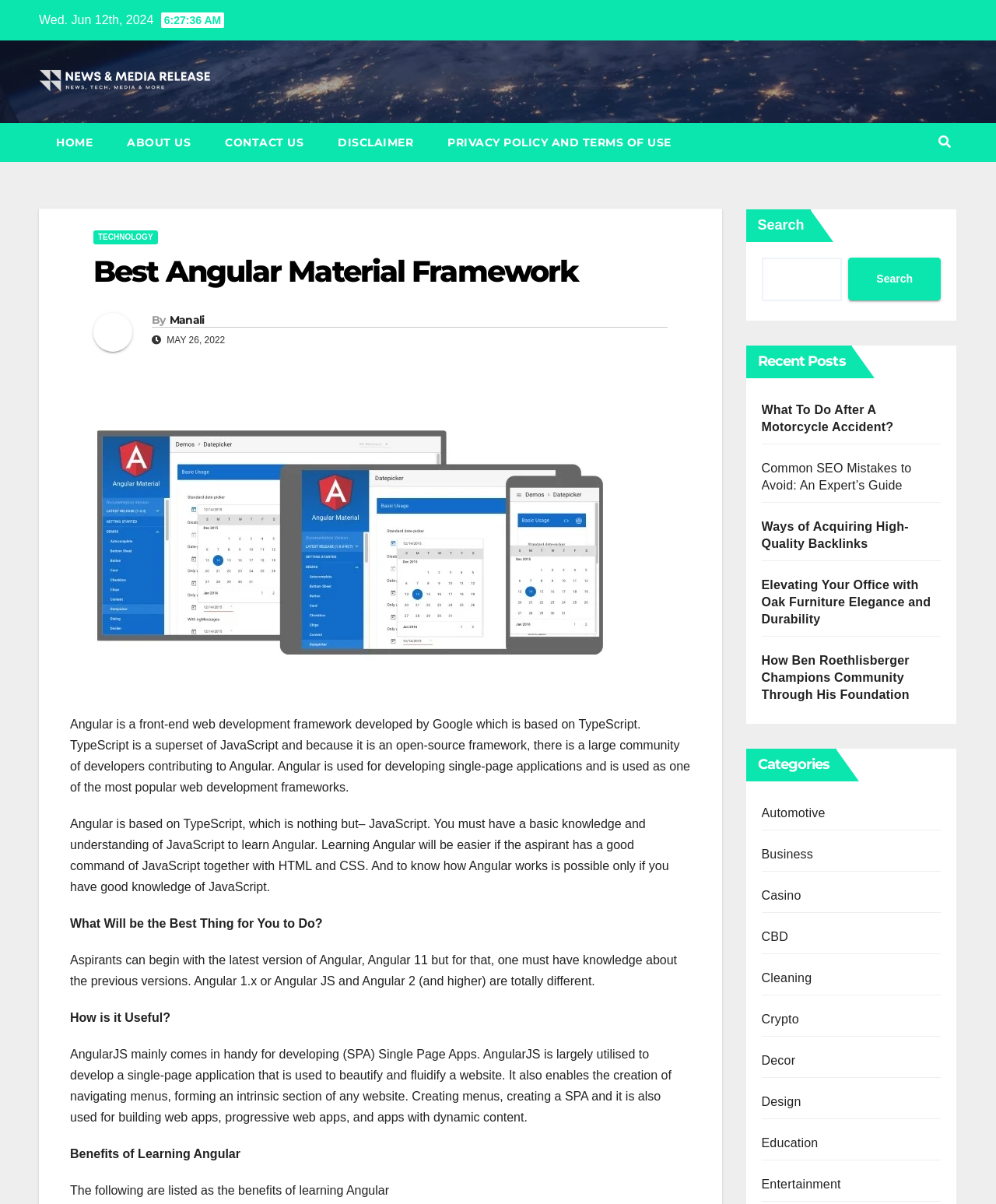Reply to the question with a single word or phrase:
What is the name of the author of the article?

Manali